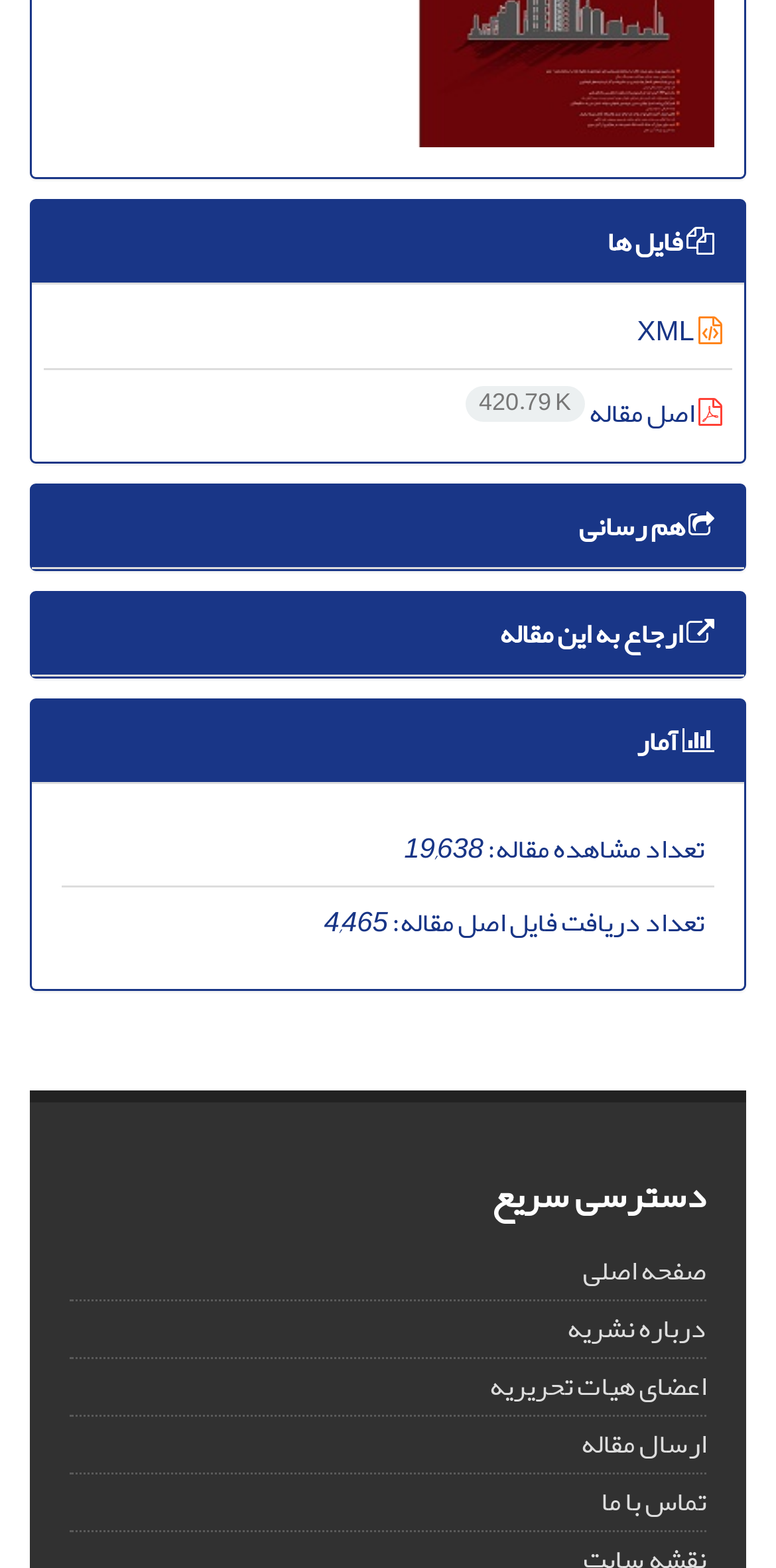Identify the bounding box coordinates necessary to click and complete the given instruction: "view file information".

[0.079, 0.141, 0.921, 0.167]